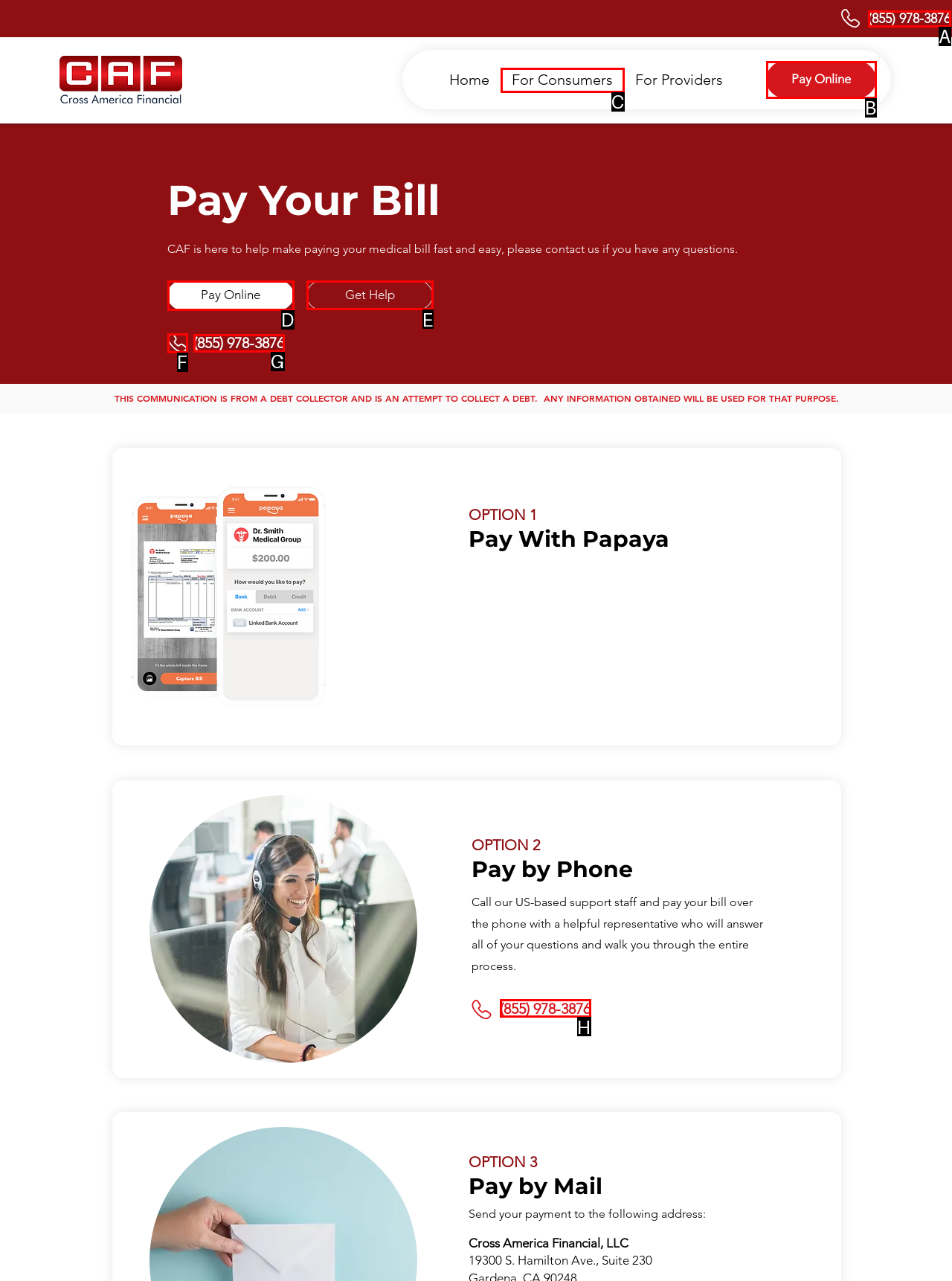Identify which HTML element should be clicked to fulfill this instruction: Click the Get Help link Reply with the correct option's letter.

E